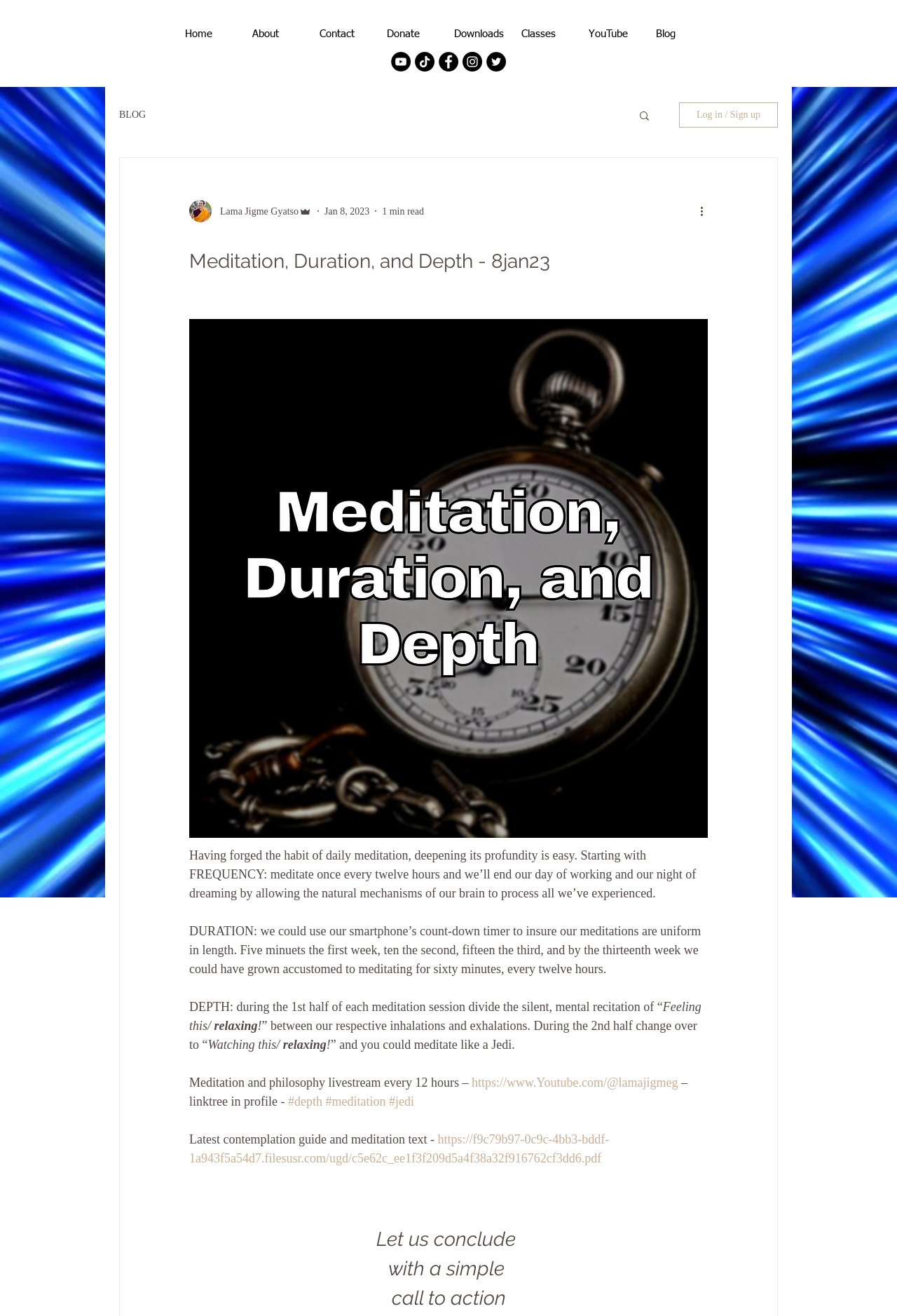Offer a detailed explanation of the webpage layout and contents.

This webpage is about meditation, specifically focusing on its duration and depth. At the top, there is a navigation bar with links to different sections of the website, including "Home", "About", "Contact", and more. Below the navigation bar, there is a social media bar with links to the website's YouTube, TikTok, Facebook, Instagram, and Twitter accounts, each represented by a black circle icon.

On the left side of the page, there is a blog navigation section with a link to the blog and a search button. Next to it, there is a button to log in or sign up, accompanied by a writer's picture and some text indicating the author's name and role.

The main content of the page is a blog post titled "Meditation, Duration, and Depth - 8jan23". The post starts with a brief introduction to the importance of daily meditation and its benefits. It then provides guidance on how to deepen one's meditation practice, including setting a frequency of meditating once every twelve hours, using a countdown timer to ensure uniform meditation lengths, and increasing the duration of meditation sessions over time.

The post also discusses the concept of "depth" in meditation, suggesting that during the first half of each meditation session, one should focus on the silent, mental recitation of a phrase, and during the second half, switch to another phrase. The post concludes with a call to action, encouraging readers to meditate like a Jedi.

Throughout the post, there are links to related topics, such as "#depth", "#meditation", and "#jedi", as well as a link to a YouTube livestream and a downloadable contemplation guide and meditation text. At the very bottom of the page, there is a final call to action, encouraging readers to take action.